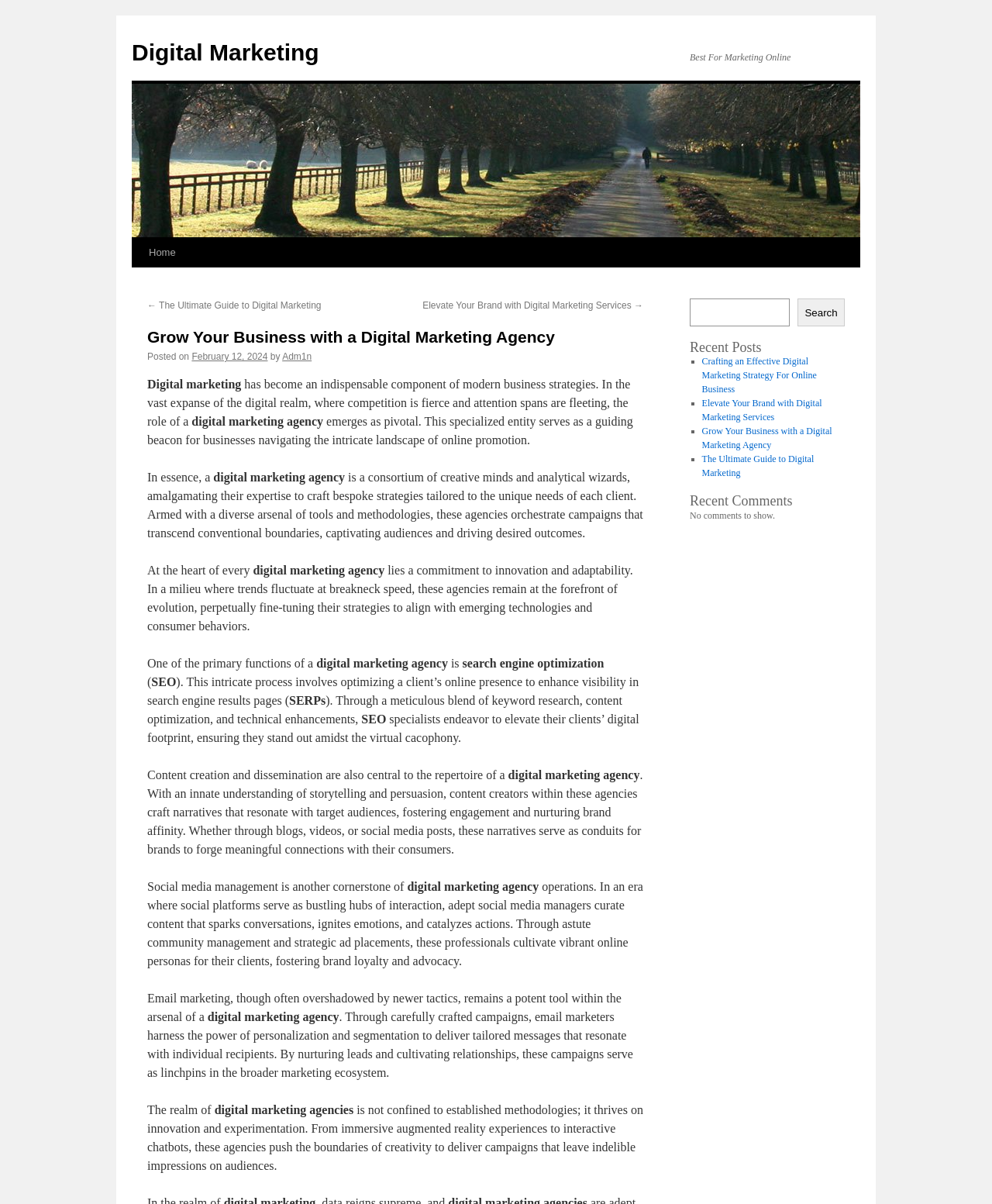Locate the bounding box coordinates of the clickable region necessary to complete the following instruction: "Click the 'Home' link". Provide the coordinates in the format of four float numbers between 0 and 1, i.e., [left, top, right, bottom].

[0.142, 0.198, 0.185, 0.222]